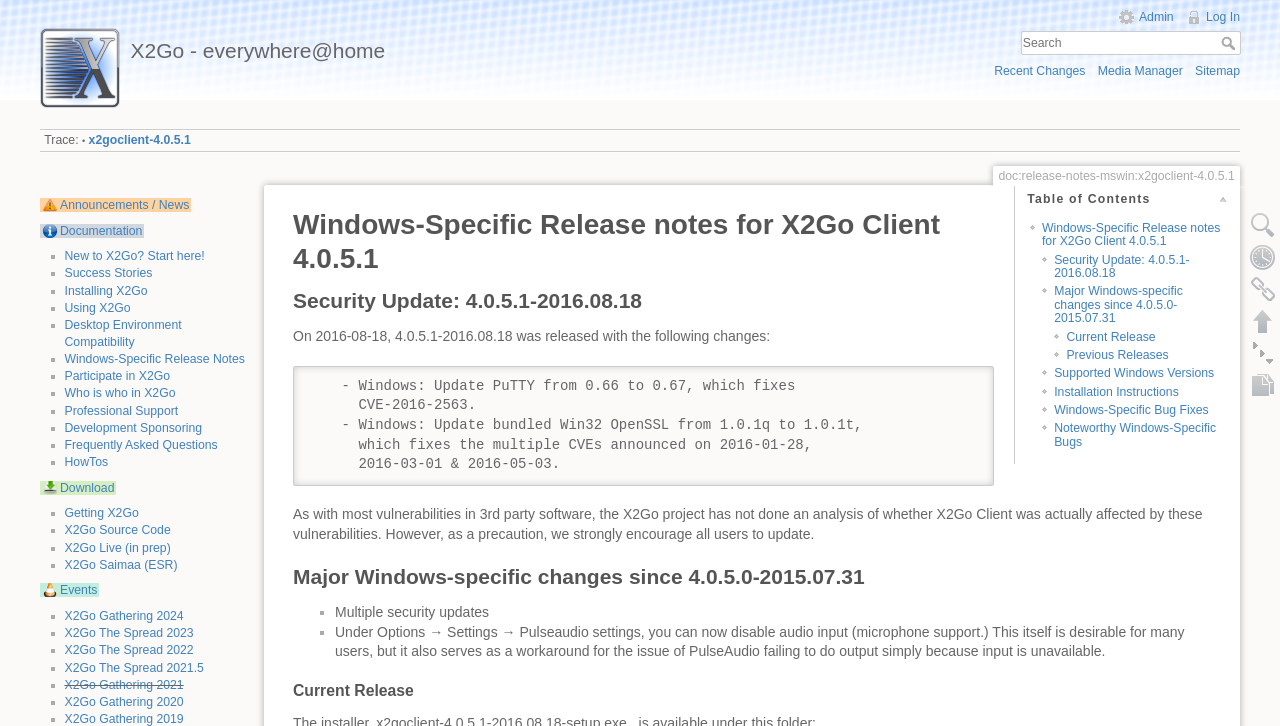Kindly determine the bounding box coordinates for the area that needs to be clicked to execute this instruction: "Visit the 'About Jason' page".

None